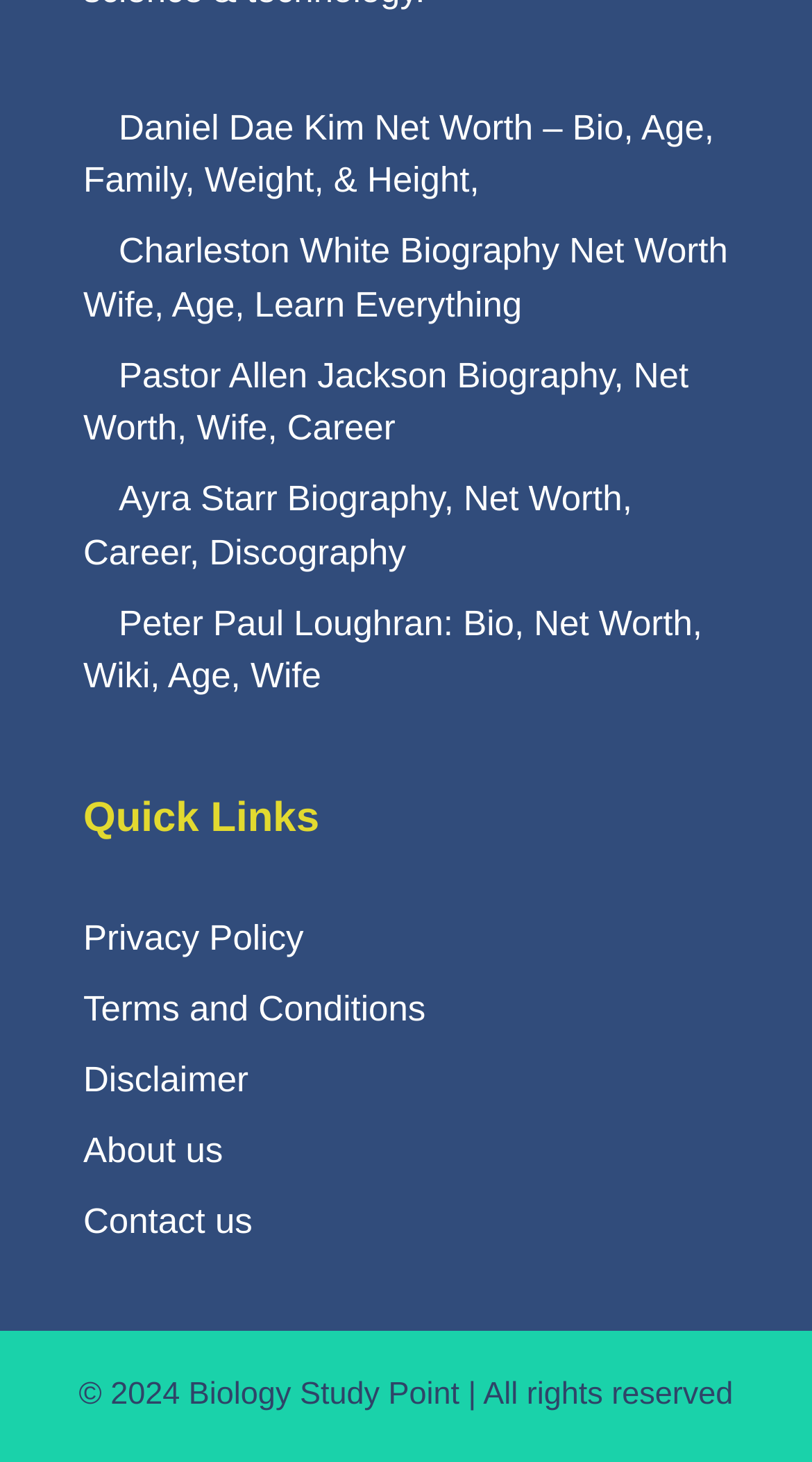Please specify the bounding box coordinates of the area that should be clicked to accomplish the following instruction: "View Charleston White's net worth". The coordinates should consist of four float numbers between 0 and 1, i.e., [left, top, right, bottom].

[0.103, 0.159, 0.896, 0.222]